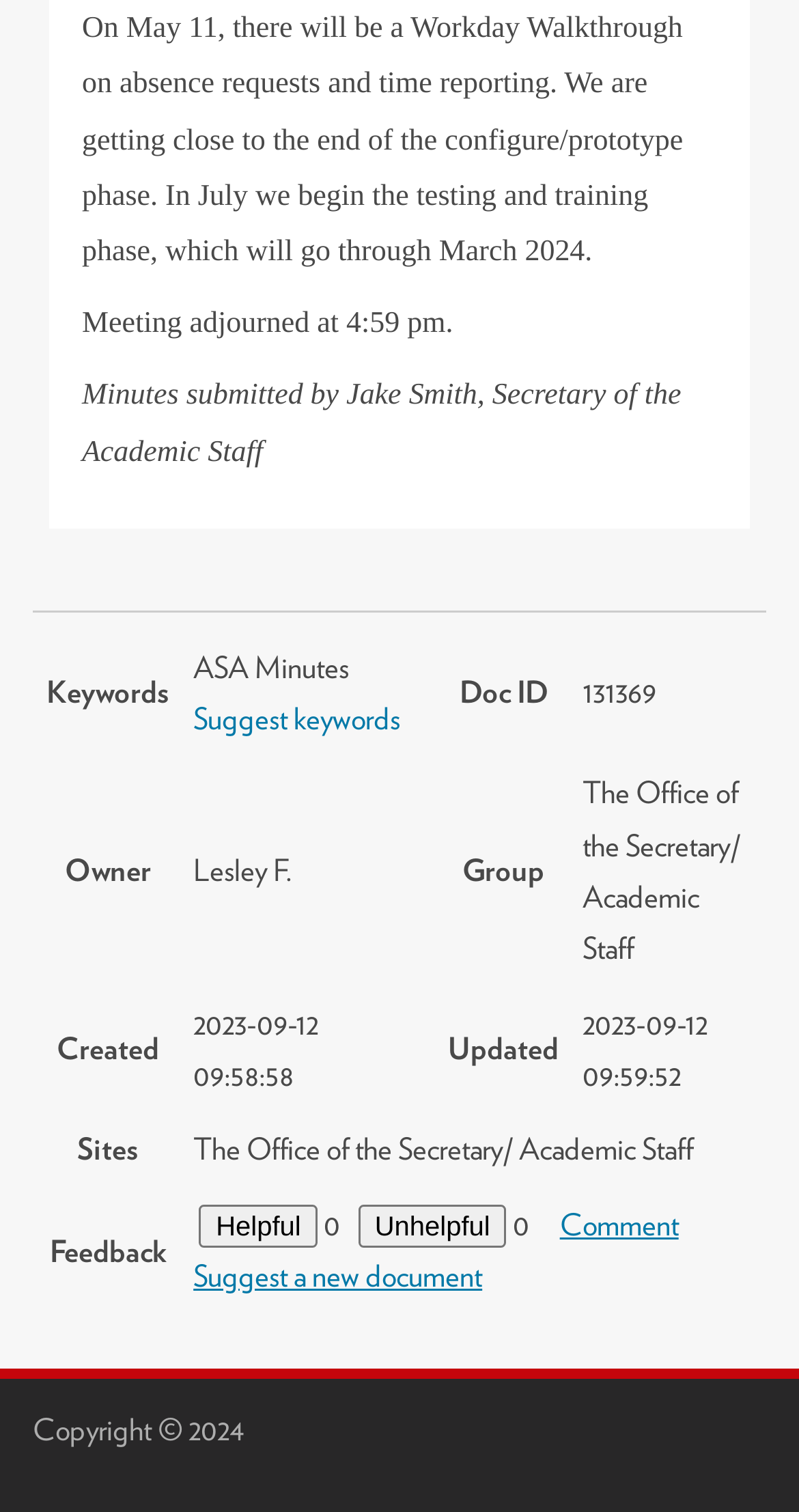What is the meeting adjourned time?
Refer to the screenshot and deliver a thorough answer to the question presented.

The meeting adjourned time can be found in the first static text element, which says 'Meeting adjourned at 4:59 pm.'